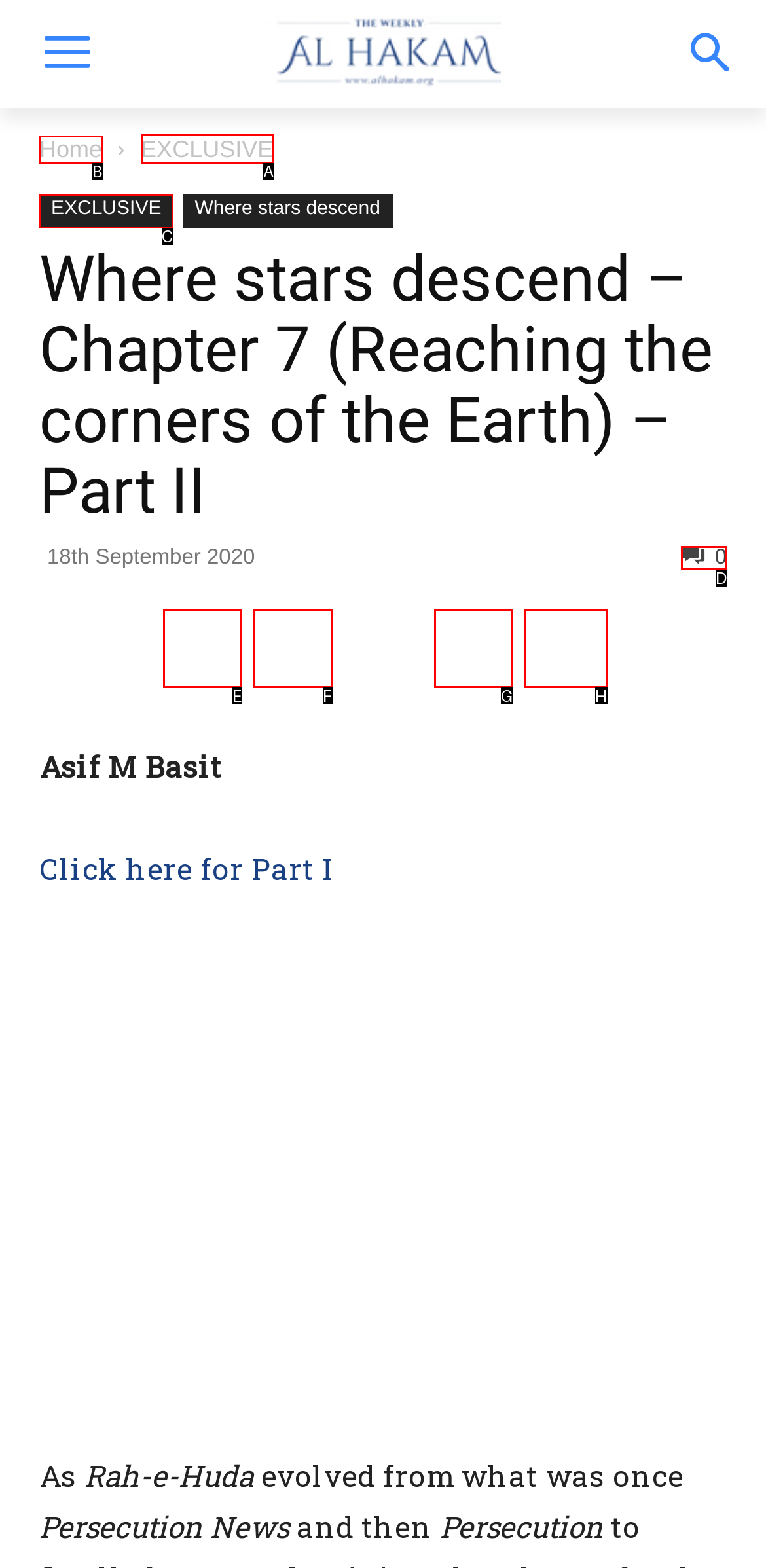Choose the UI element to click on to achieve this task: Click the EXCLUSIVE link. Reply with the letter representing the selected element.

A